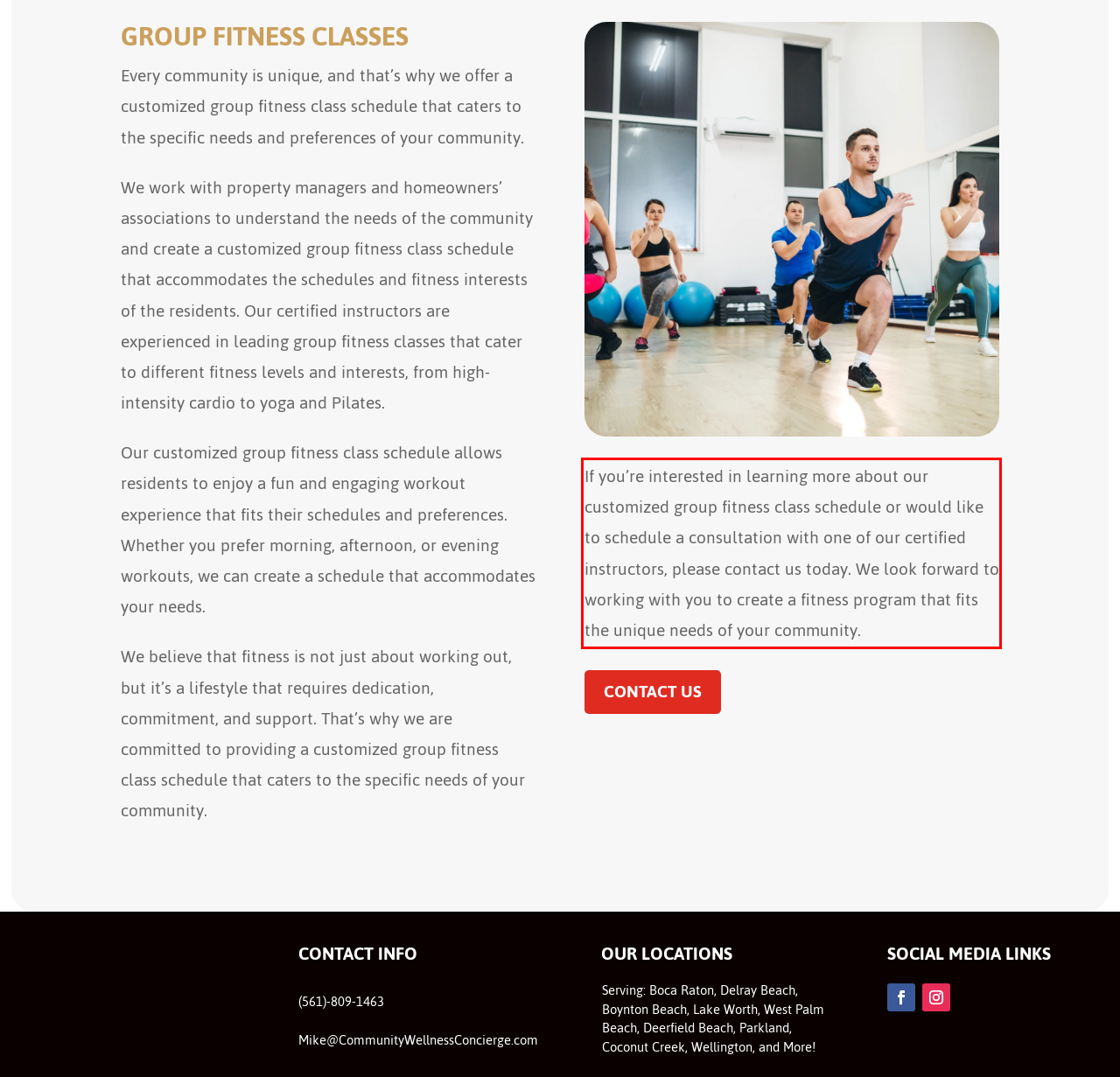From the screenshot of the webpage, locate the red bounding box and extract the text contained within that area.

If you’re interested in learning more about our customized group fitness class schedule or would like to schedule a consultation with one of our certified instructors, please contact us today. We look forward to working with you to create a fitness program that fits the unique needs of your community.